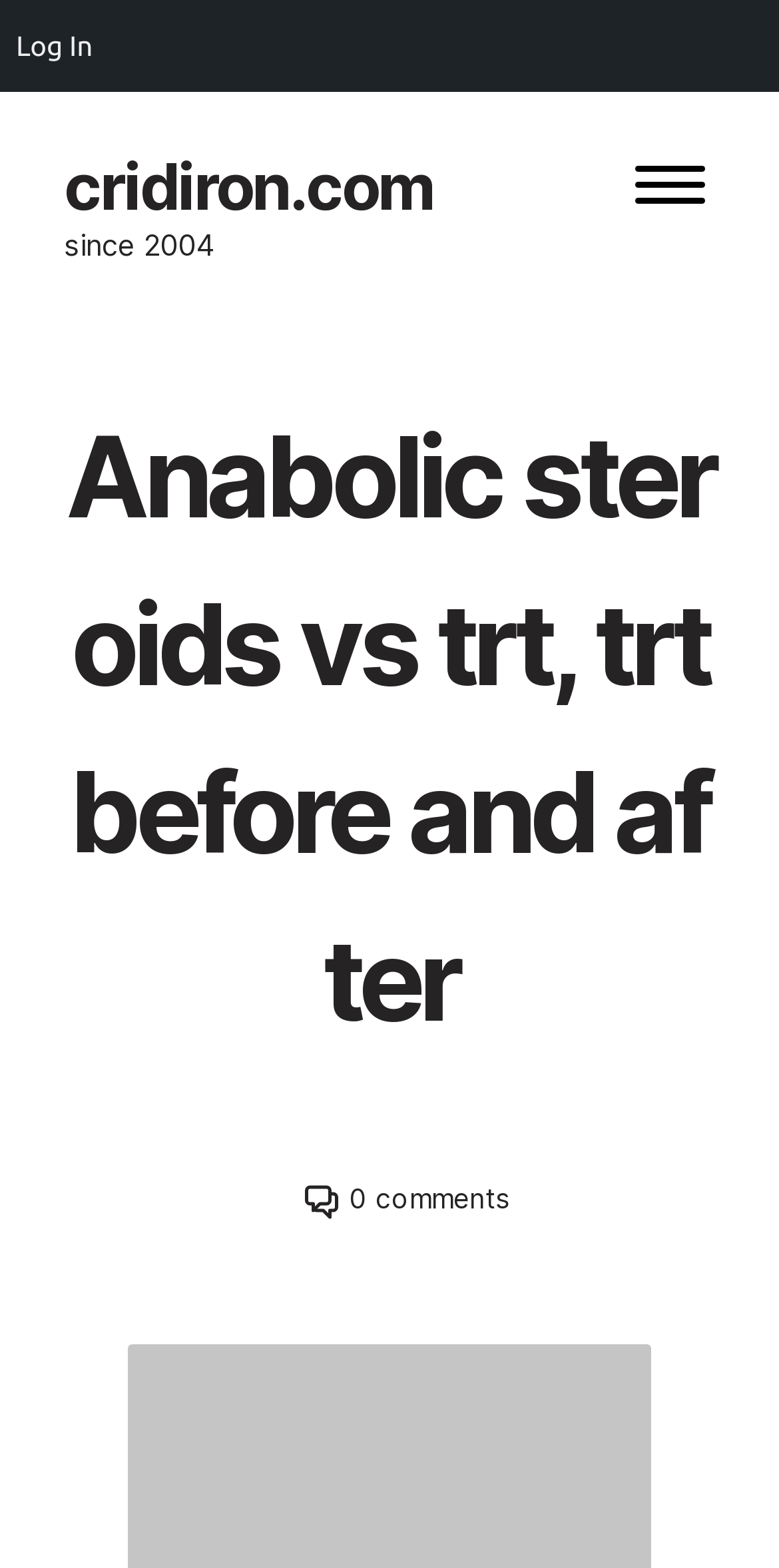What is the primary menu located at?
Please provide a comprehensive answer based on the information in the image.

I found the primary menu by looking at the navigation element with the text 'Primary menu' which is located at the top right of the webpage, indicated by its bounding box coordinates [0.803, 0.099, 0.918, 0.148].